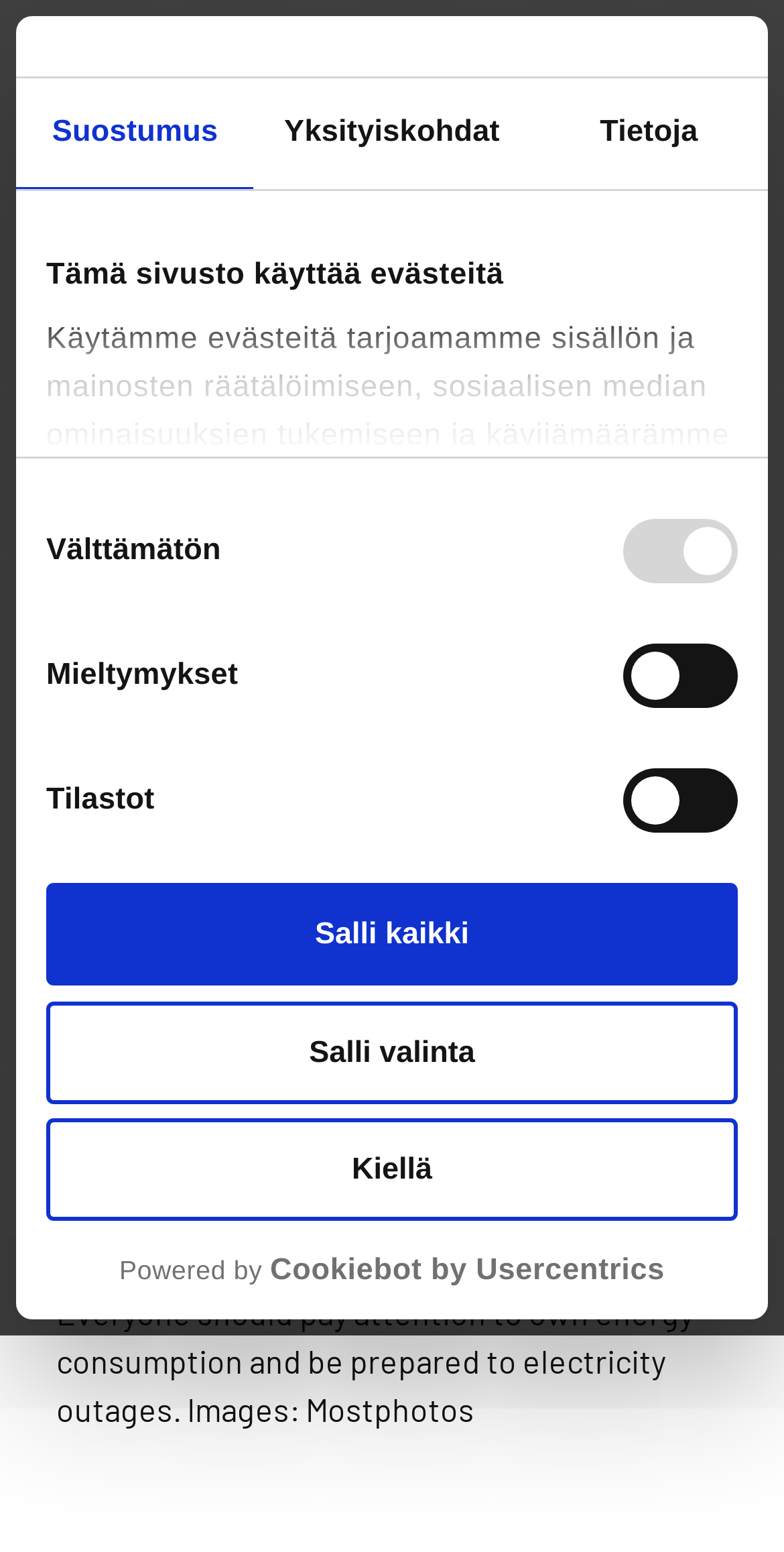Based on the image, provide a detailed and complete answer to the question: 
What type of content is displayed in the figure?

The figure element contains an image, as indicated by the presence of a figcaption element with text describing the image content, which is about energy consumption and electricity outages.